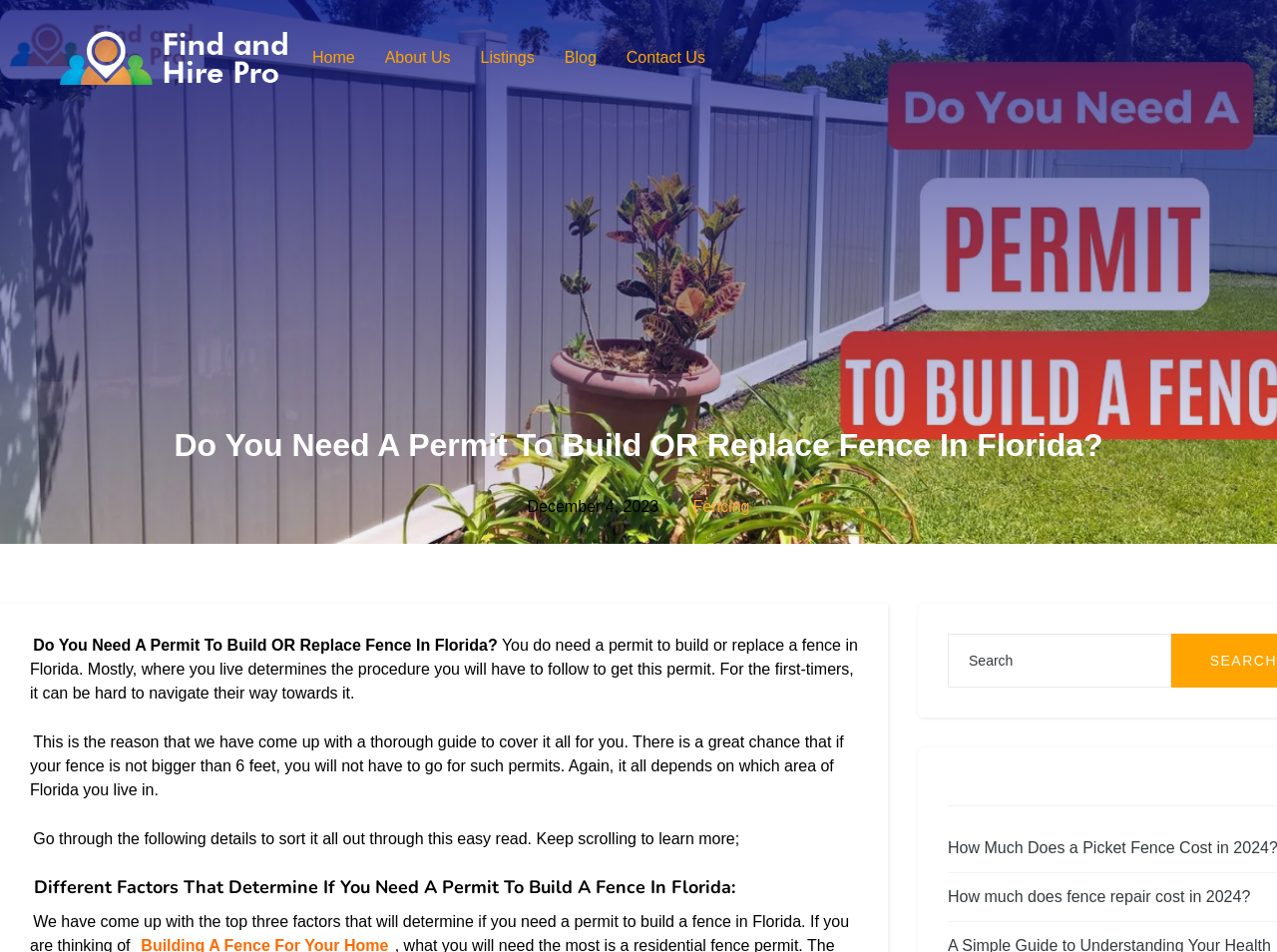What is the purpose of the search box?
From the image, respond with a single word or phrase.

To search the website